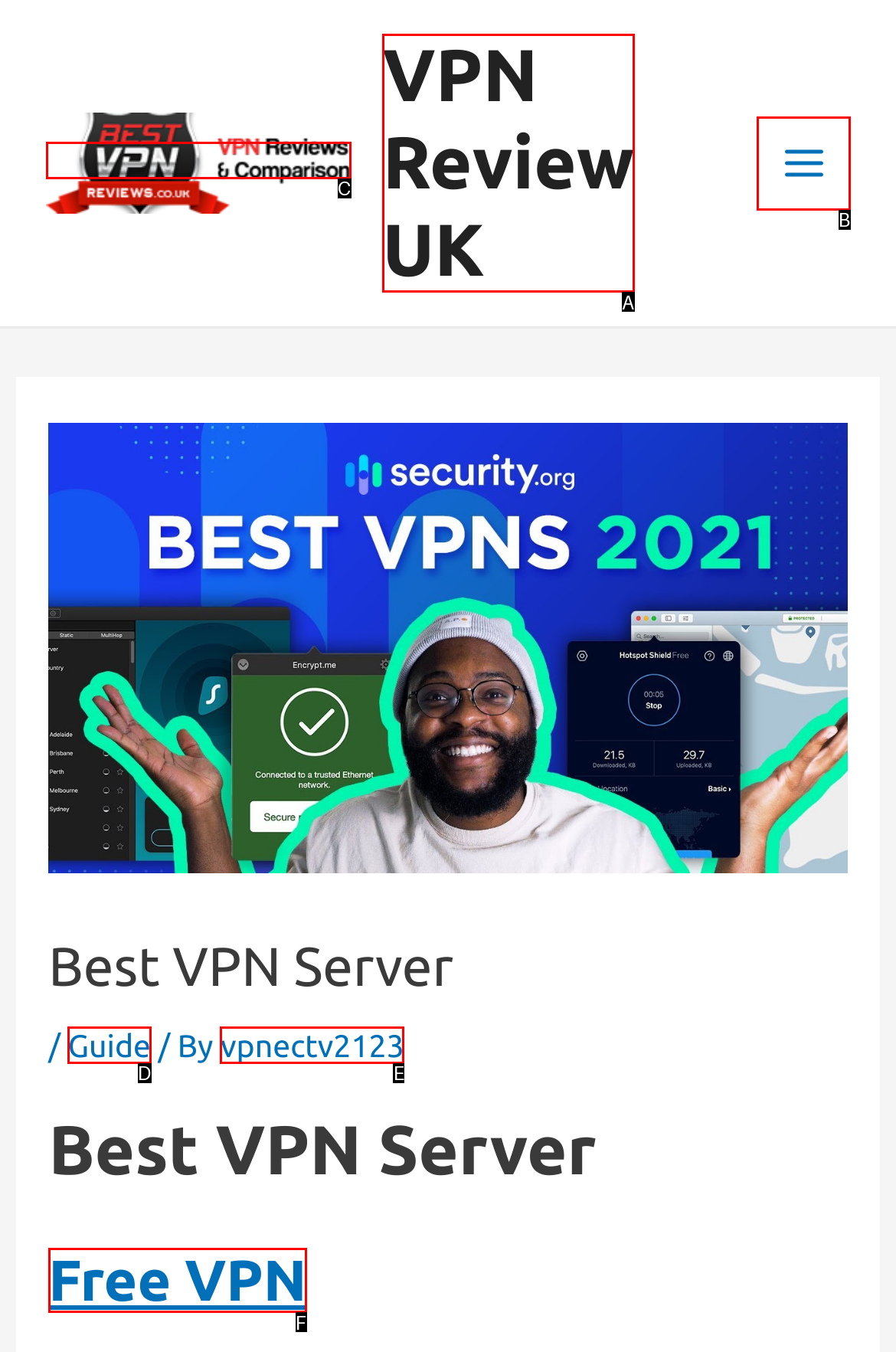Using the description: Free VPN, find the HTML element that matches it. Answer with the letter of the chosen option.

F